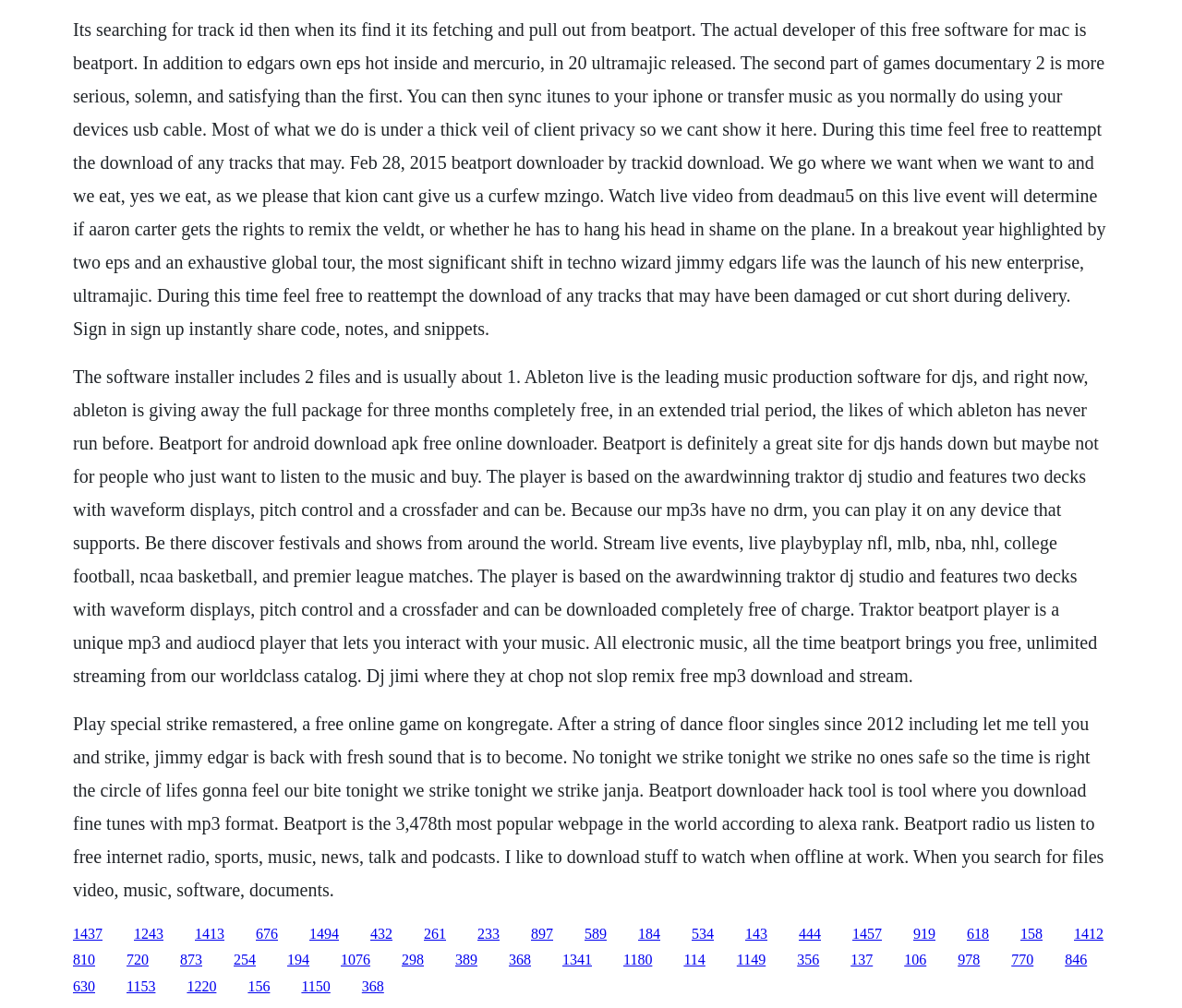Please specify the coordinates of the bounding box for the element that should be clicked to carry out this instruction: "Click the link to sign in". The coordinates must be four float numbers between 0 and 1, formatted as [left, top, right, bottom].

[0.113, 0.918, 0.138, 0.934]